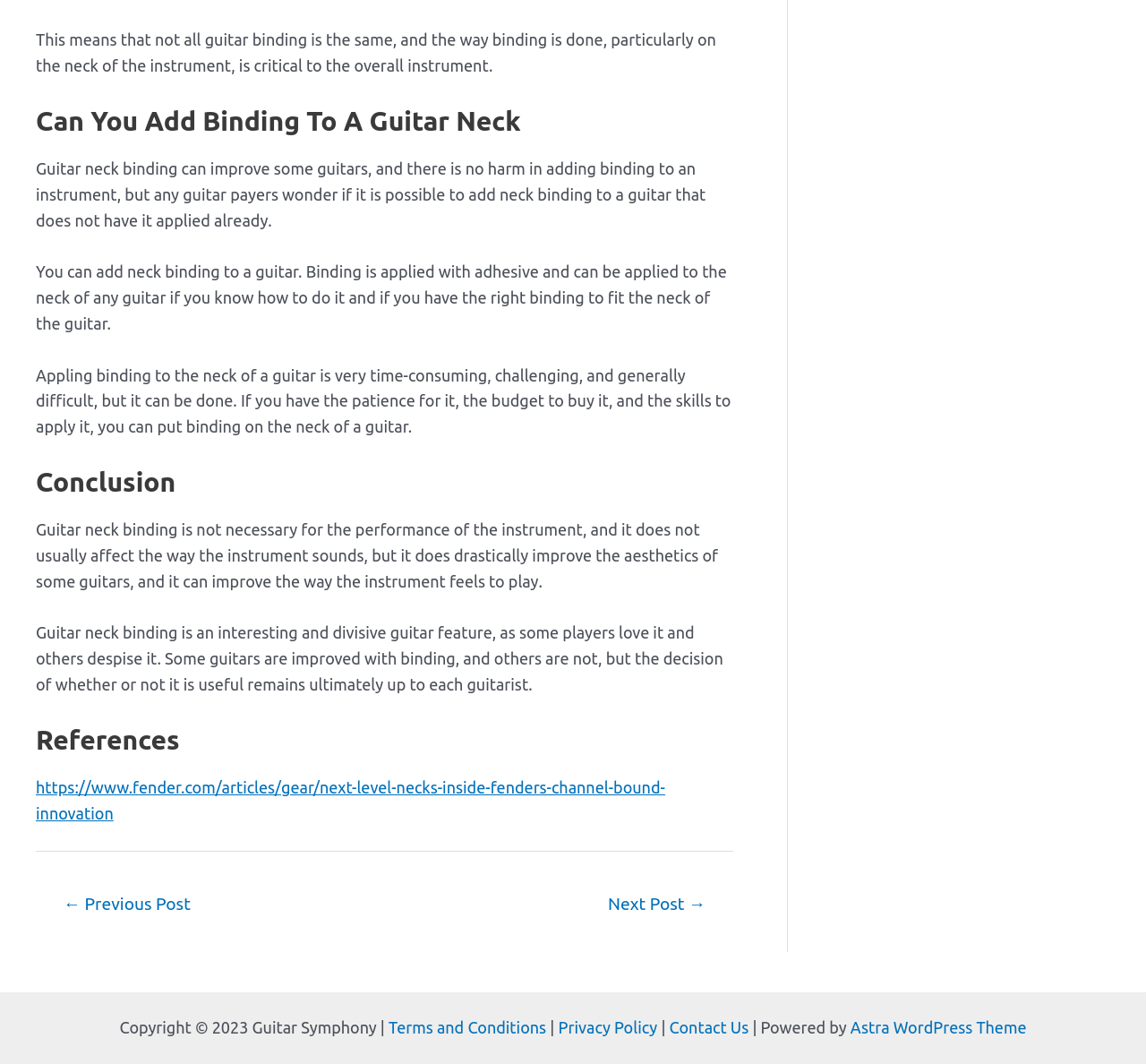What is the name of the website?
Please provide an in-depth and detailed response to the question.

The static text element 'Copyright © 2023 Guitar Symphony |' at the bottom of the webpage indicates that the name of the website is Guitar Symphony.